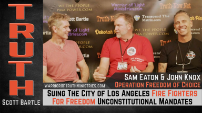Look at the image and give a detailed response to the following question: What is the name of the mission?

The caption highlights their mission to address these issues, which is termed as 'Operation Freedom of Choice'.